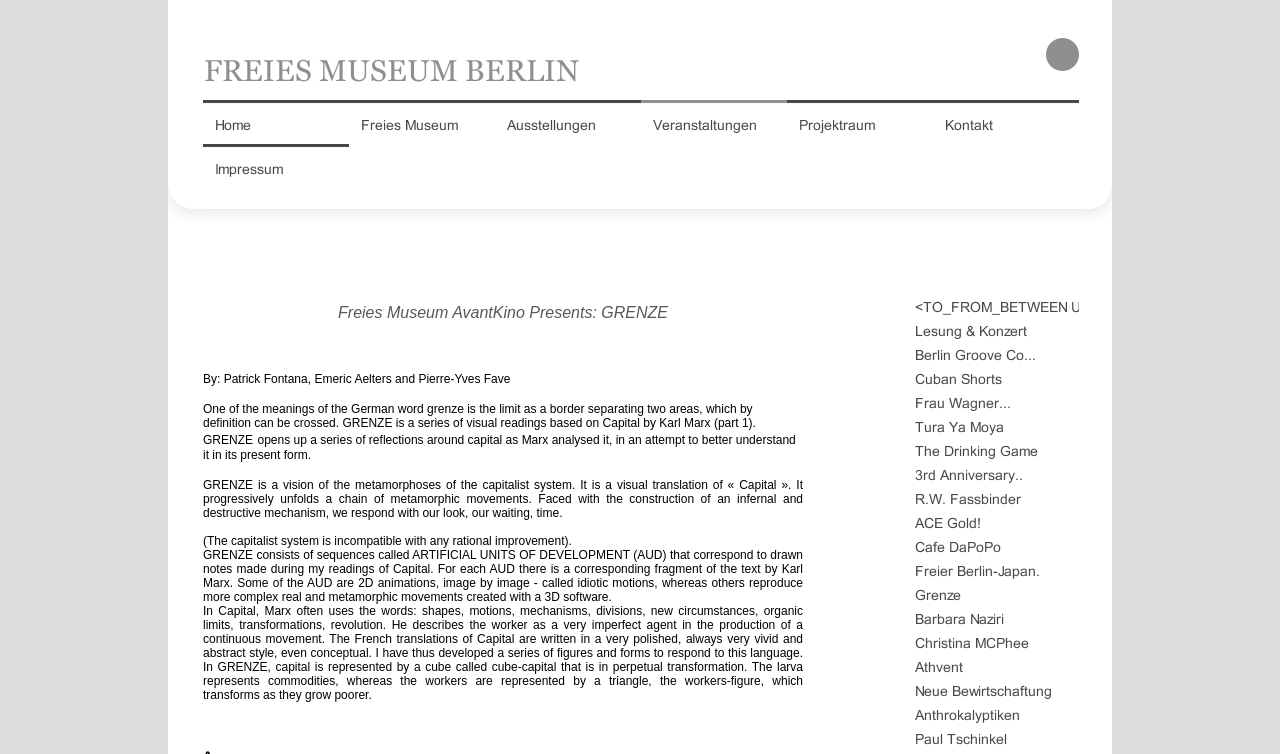Please find the bounding box coordinates of the section that needs to be clicked to achieve this instruction: "Read the description of 'GRENZE'".

[0.159, 0.337, 0.627, 0.952]